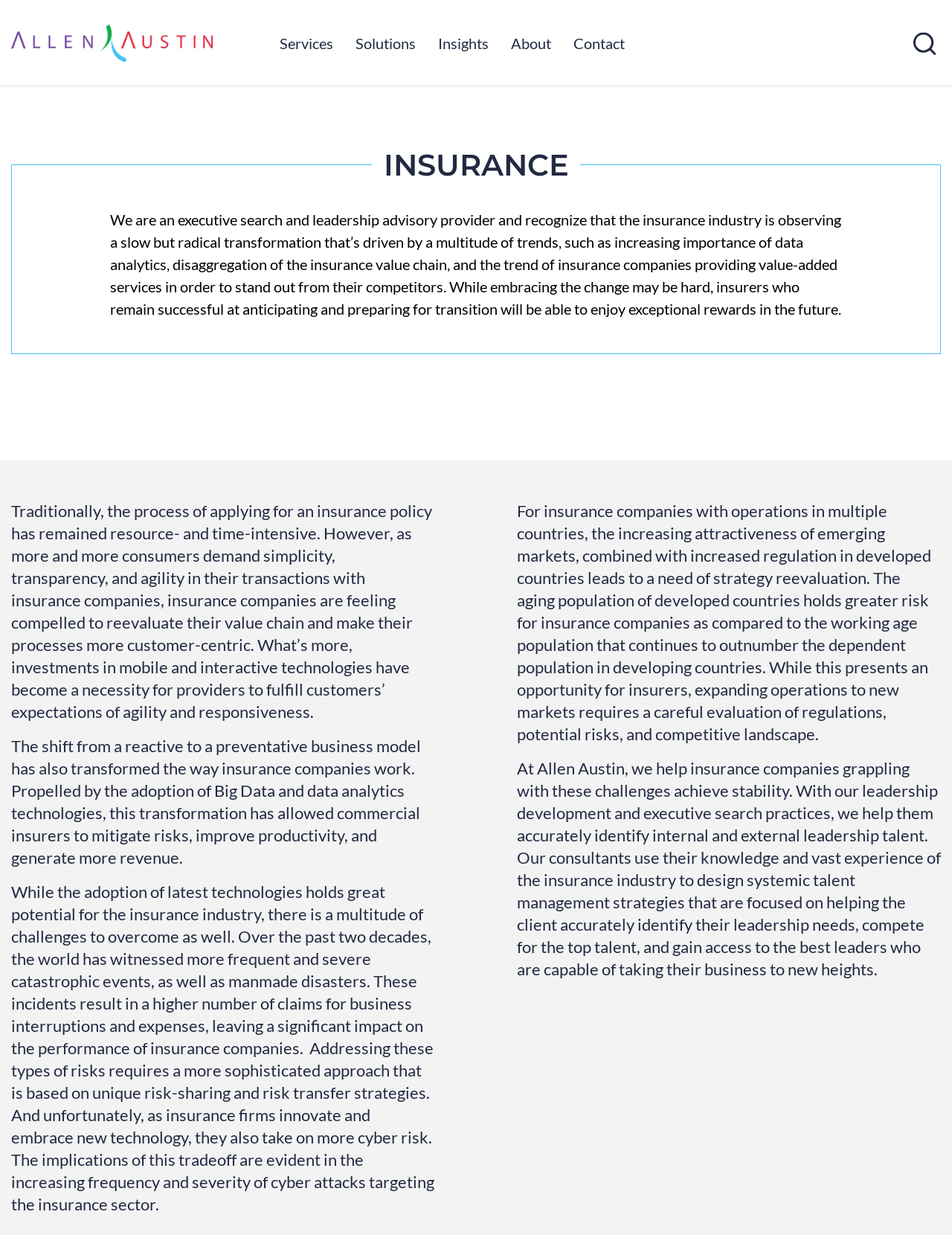From the element description: "parent_node: Search name="s" placeholder="Search"", extract the bounding box coordinates of the UI element. The coordinates should be expressed as four float numbers between 0 and 1, in the order [left, top, right, bottom].

[0.924, 0.02, 0.988, 0.05]